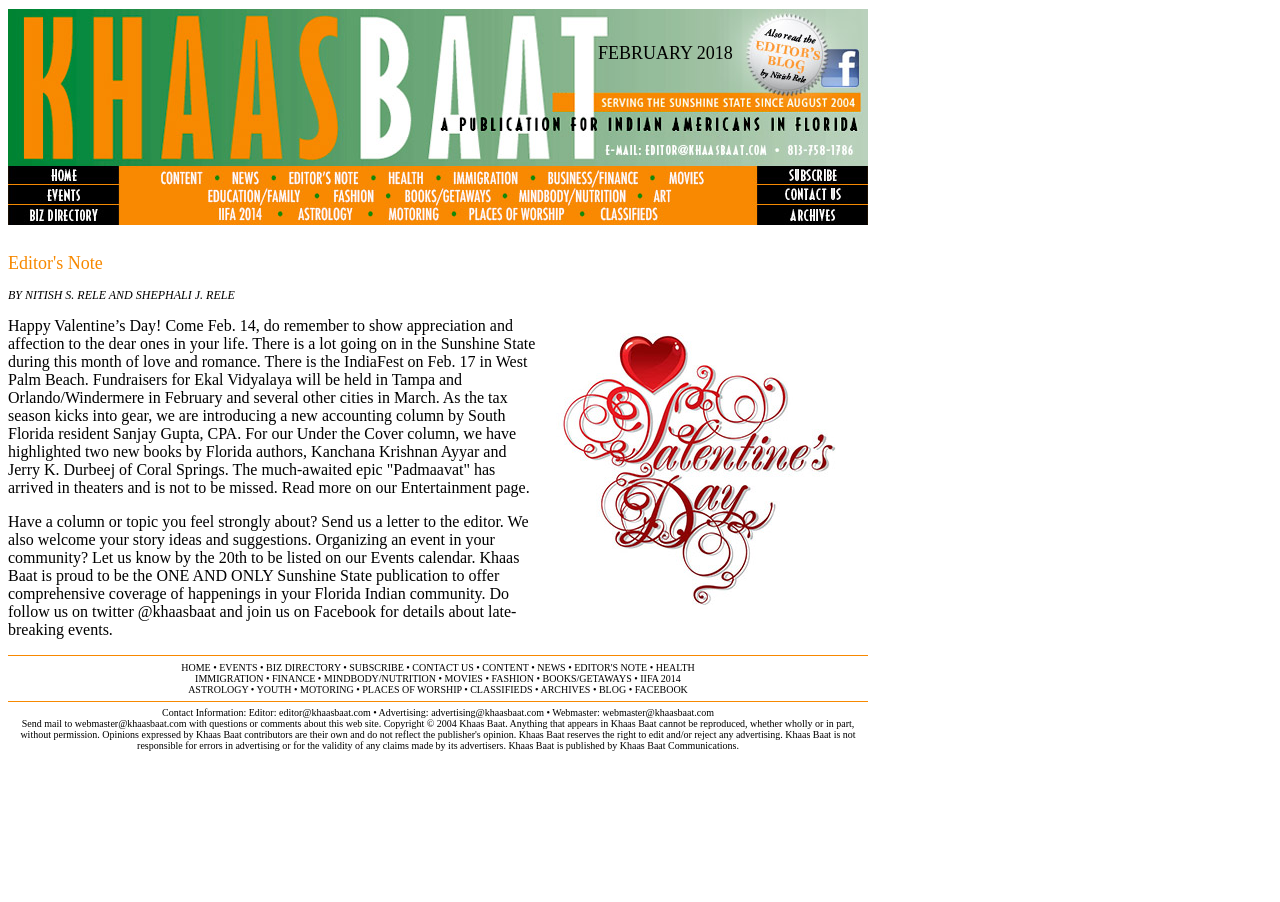Who are the authors of the two new books highlighted in the Under the Cover column?
Look at the screenshot and respond with one word or a short phrase.

Kanchana Krishnan Ayyar and Jerry K. Durbeej